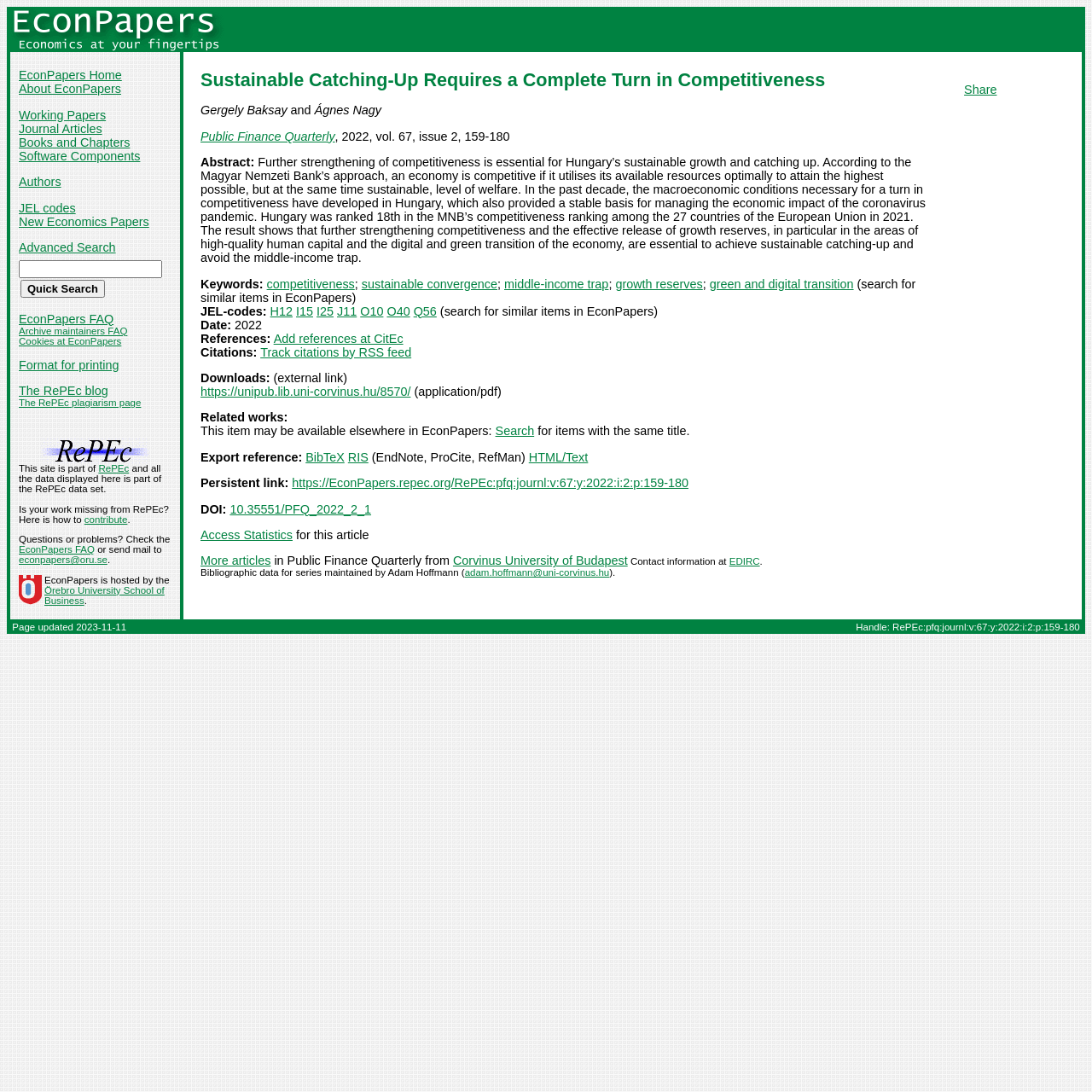What is the title of the article?
Refer to the screenshot and deliver a thorough answer to the question presented.

The title of the article can be found in the main content section of the webpage, which is 'Sustainable Catching-Up Requires a Complete Turn in Competitiveness' written by Gergely Baksay and Ágnes Nagy.